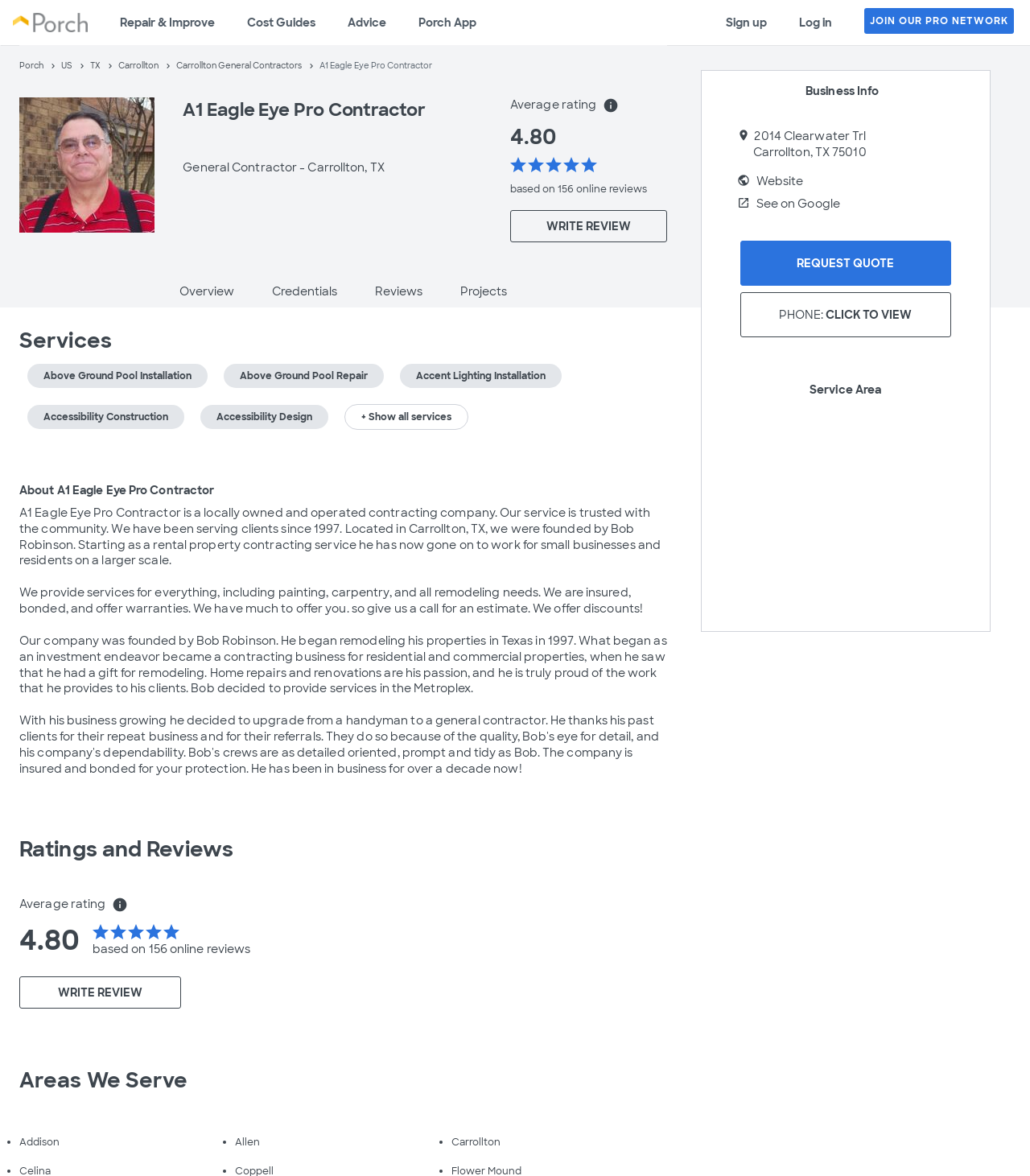What is the rating of A1 Eagle Eye Pro Contractor?
Please provide a comprehensive and detailed answer to the question.

I found the rating by looking at the 'Average rating' section, which displays '4.80' out of 5 stars based on 156 online reviews.